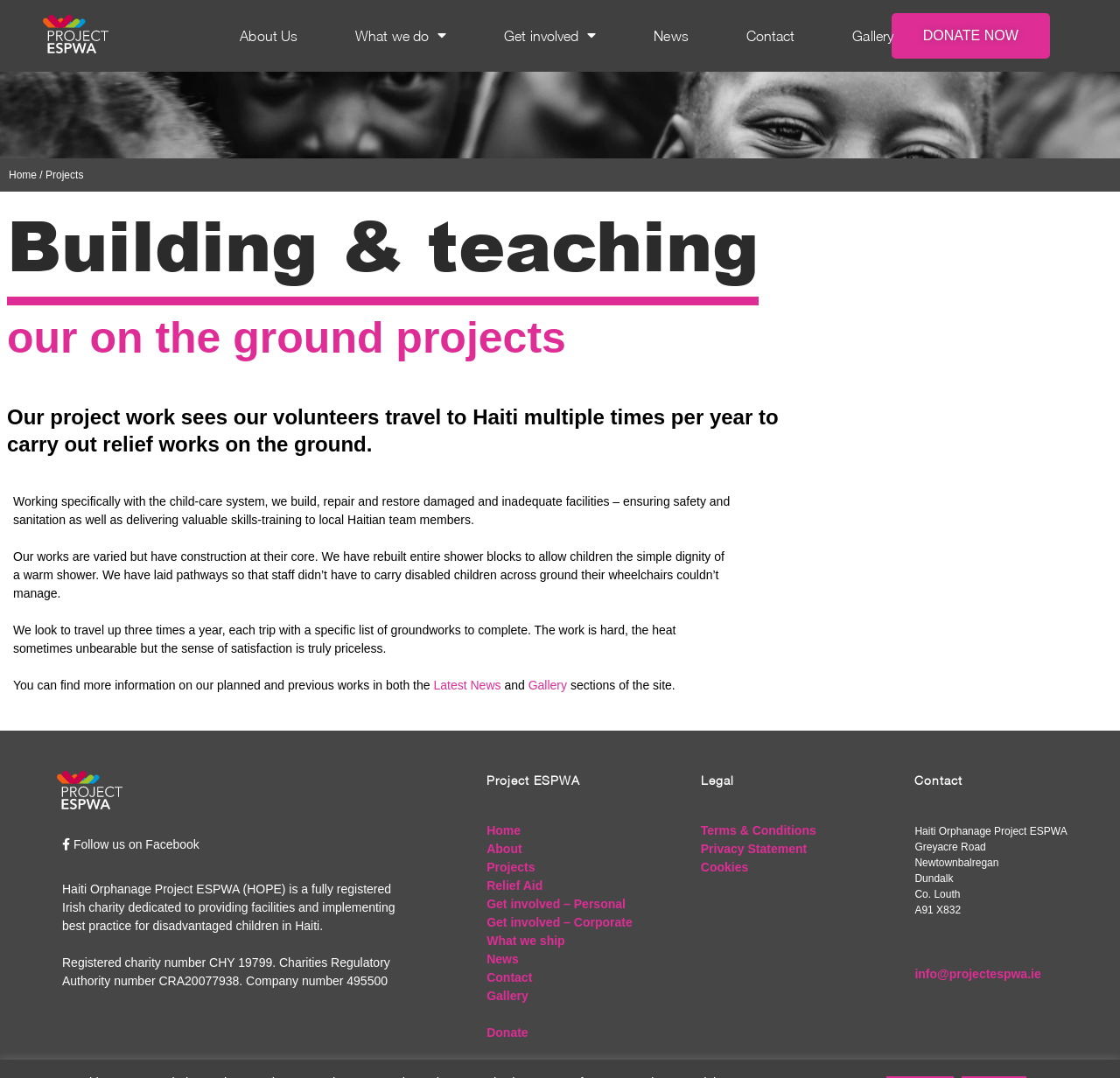Give a concise answer using one word or a phrase to the following question:
What is the address of the charity?

Greyacre Road, Newtownbalregan, Dundalk, Co. Louth, A91 X832